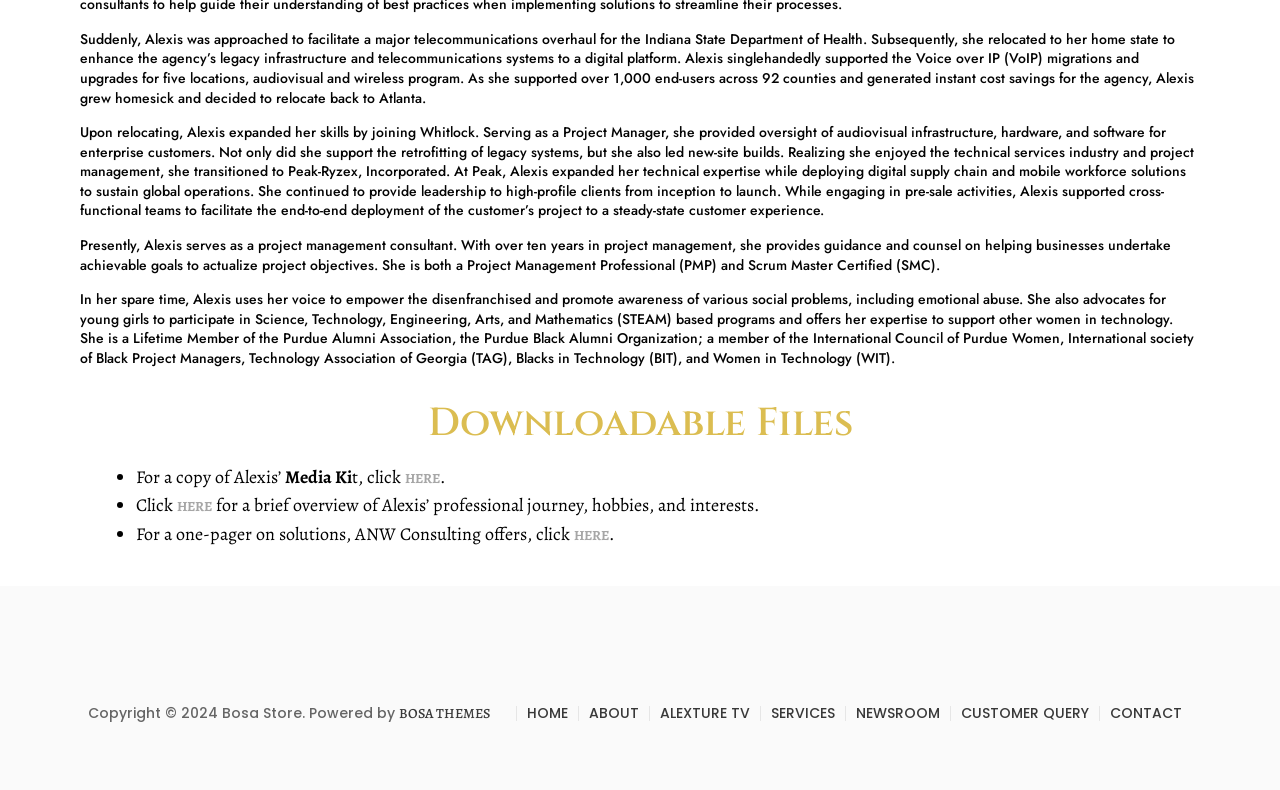What is the name of the organization Alexis is a Lifetime Member of?
Please respond to the question thoroughly and include all relevant details.

The webpage mentions that Alexis is a Lifetime Member of the Purdue Alumni Association, as well as other organizations such as the Purdue Black Alumni Organization, International Council of Purdue Women, and more.